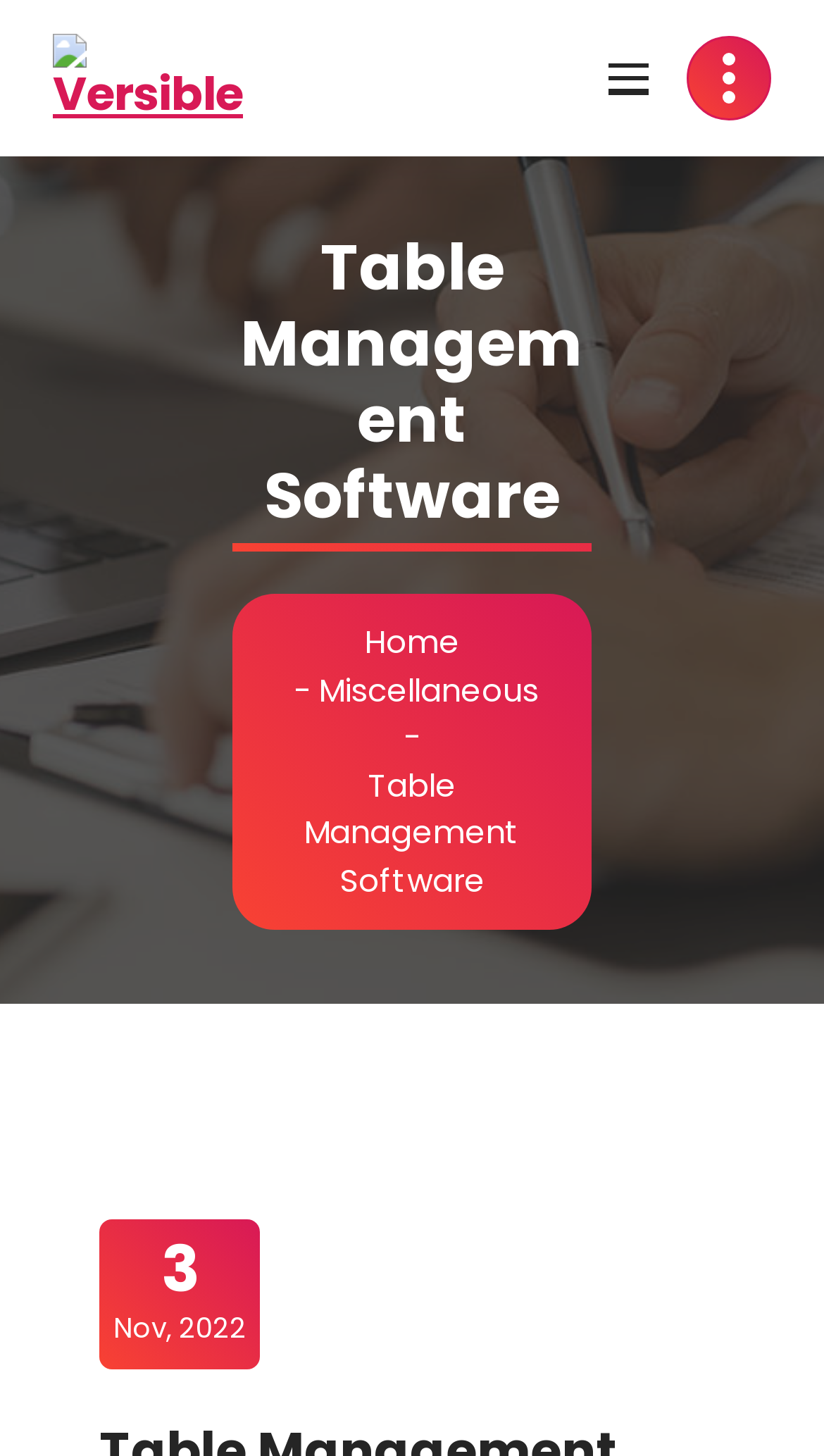Give a detailed explanation of the elements present on the webpage.

The webpage is about Table Management Software by Versible. At the top left, there is a link and an image, both labeled as "Versible", which likely serve as a logo. To the right of the logo, there is a button with no label. 

Below the logo, there is a heading that reads "Table Management Software". Underneath the heading, there are three links: "Home", "Miscellaneous", and a separator in between the first two links. The links are aligned horizontally and are positioned near the top of the page.

Further down, there is a canvas that occupies most of the page's width and about half of its height. Within the canvas, there is a link with a date, "3 Nov, 2022", located near the bottom left of the page.